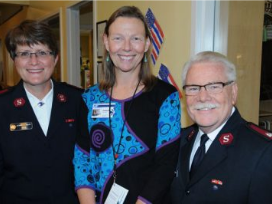What is the man on the right wearing on his face?
Based on the screenshot, provide your answer in one word or phrase.

Glasses and mustache